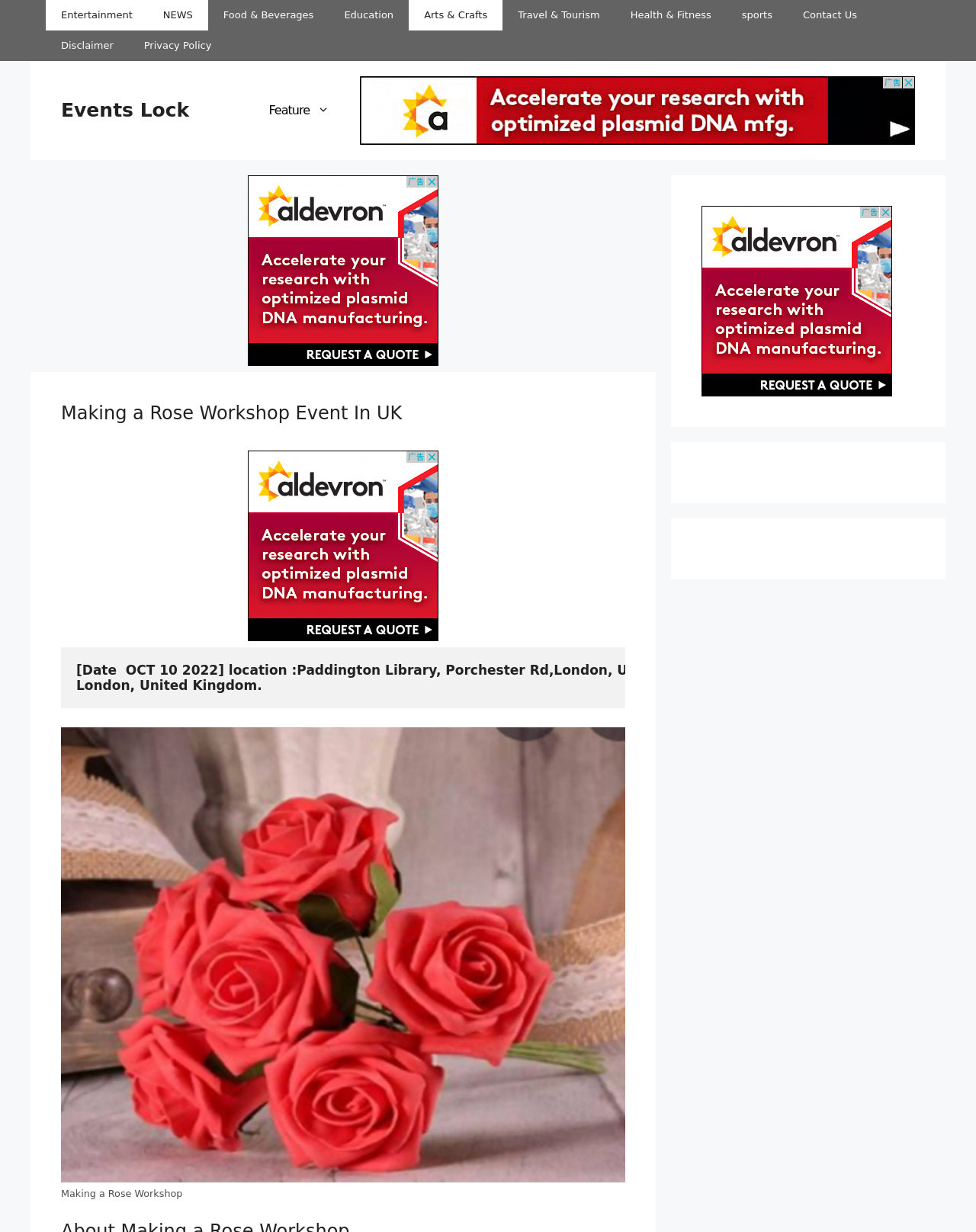What is the main title displayed on this webpage?

Making a Rose Workshop Event In UK